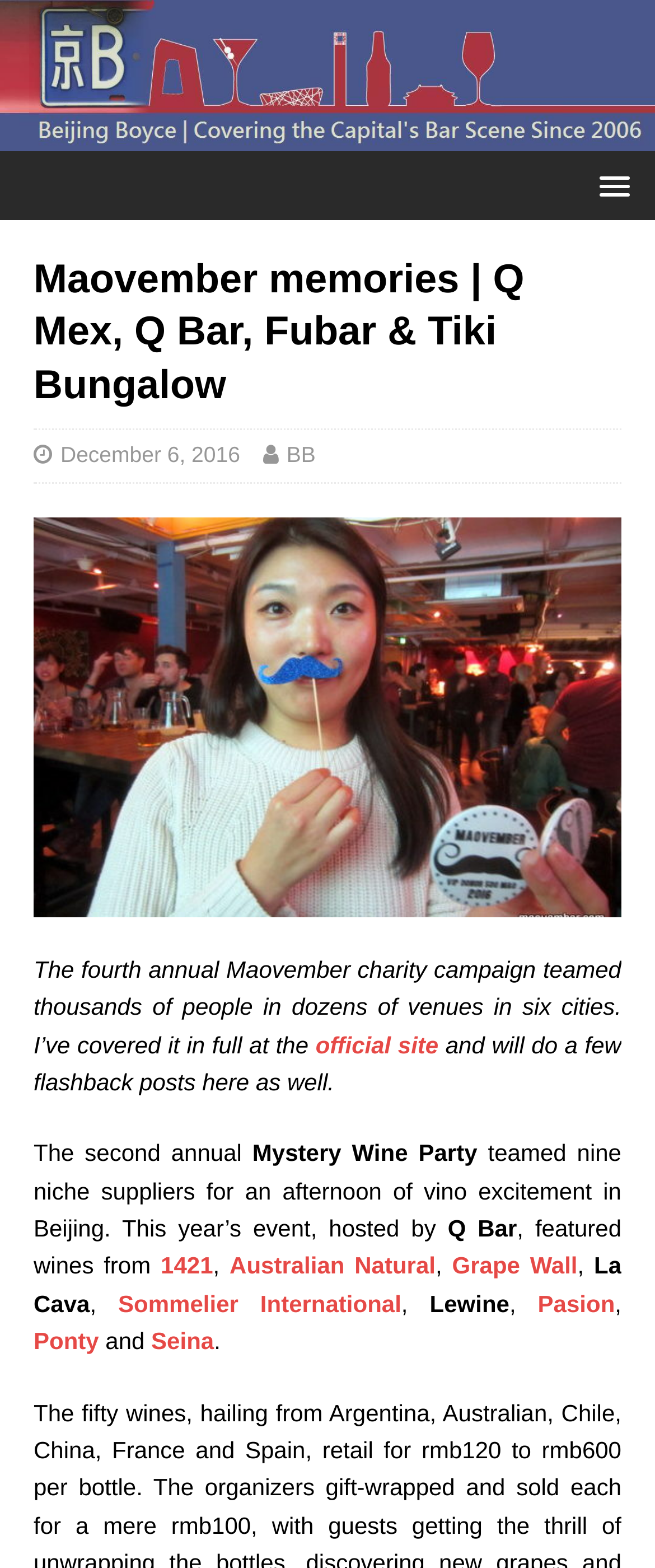Find the bounding box coordinates for the area that should be clicked to accomplish the instruction: "Search for something".

None